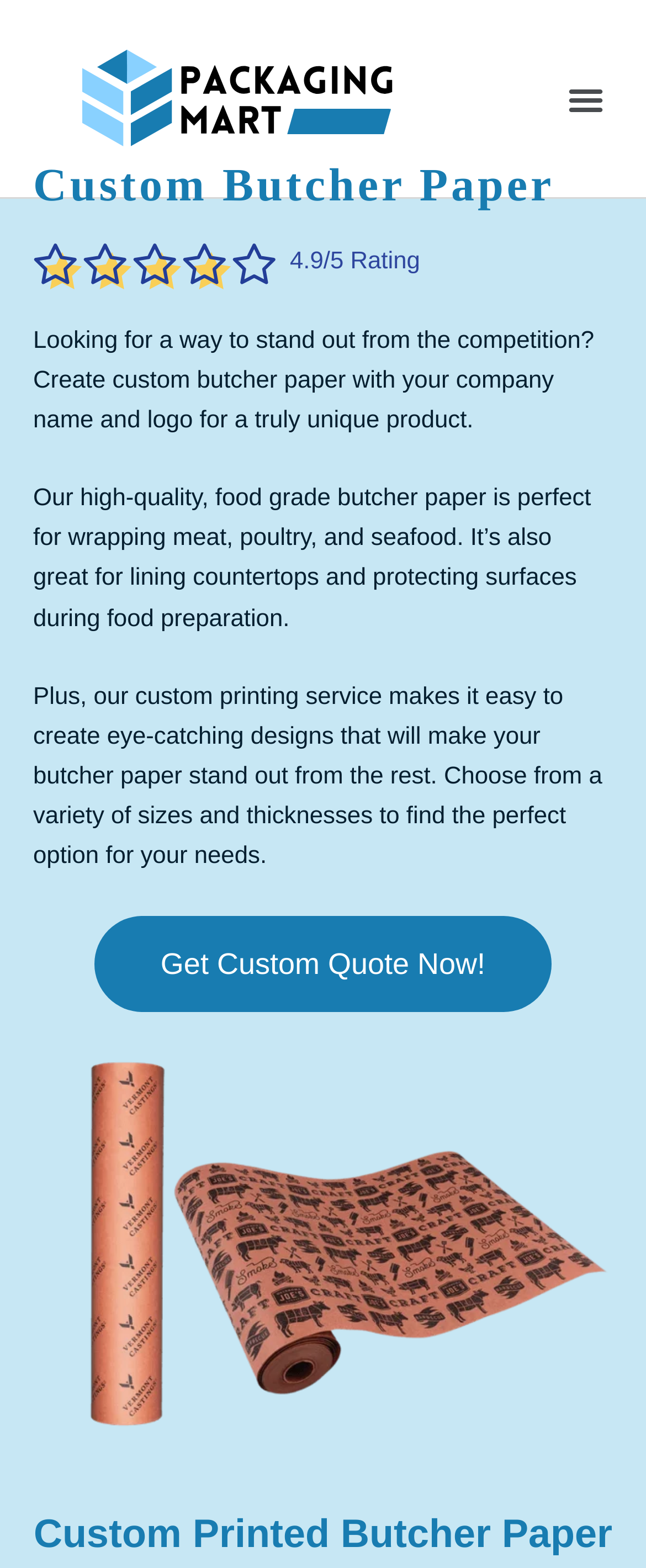What is the purpose of the butcher paper?
Respond with a short answer, either a single word or a phrase, based on the image.

Wrapping meat, poultry, and seafood